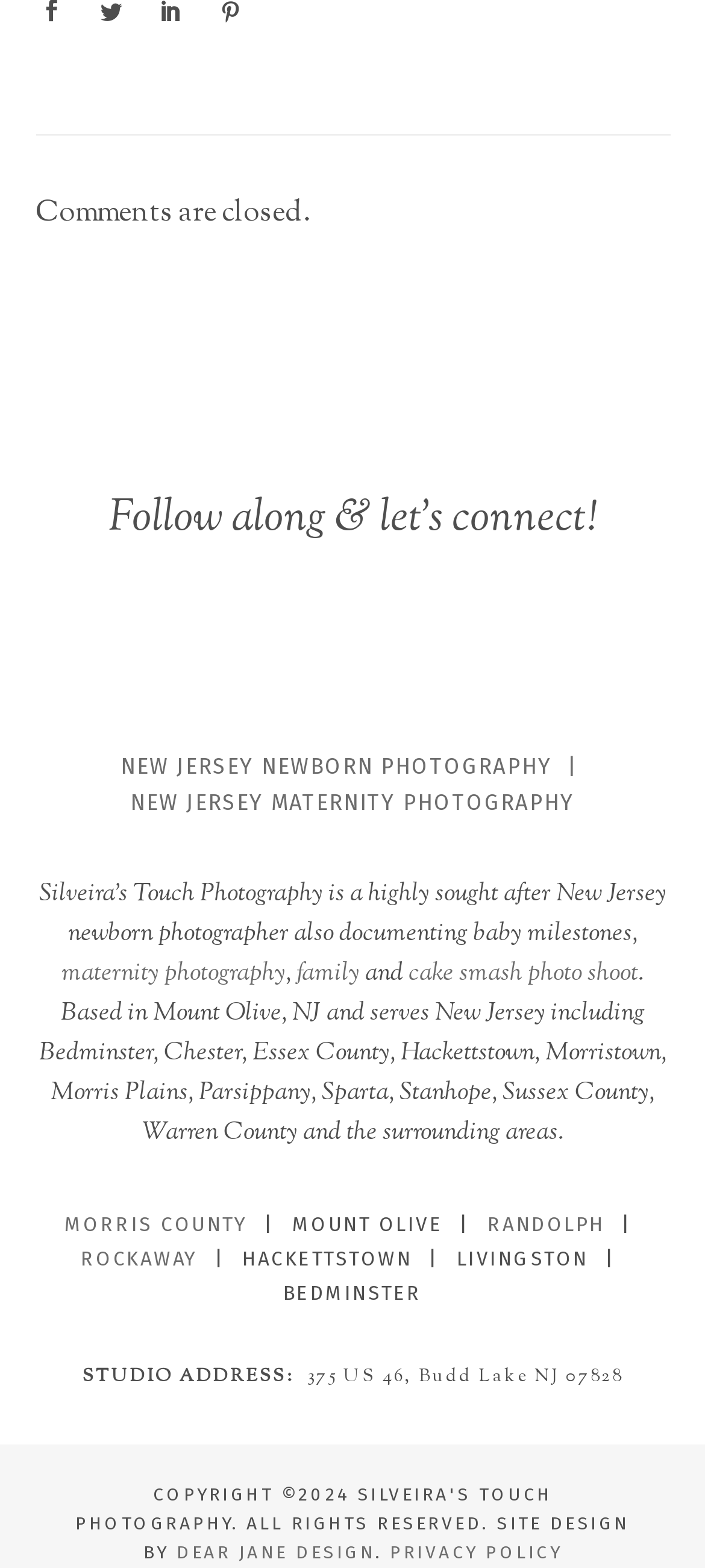Is there a privacy policy available?
Kindly answer the question with as much detail as you can.

The link 'PRIVACY POLICY' at the bottom of the page indicates that a privacy policy is available for users to access.